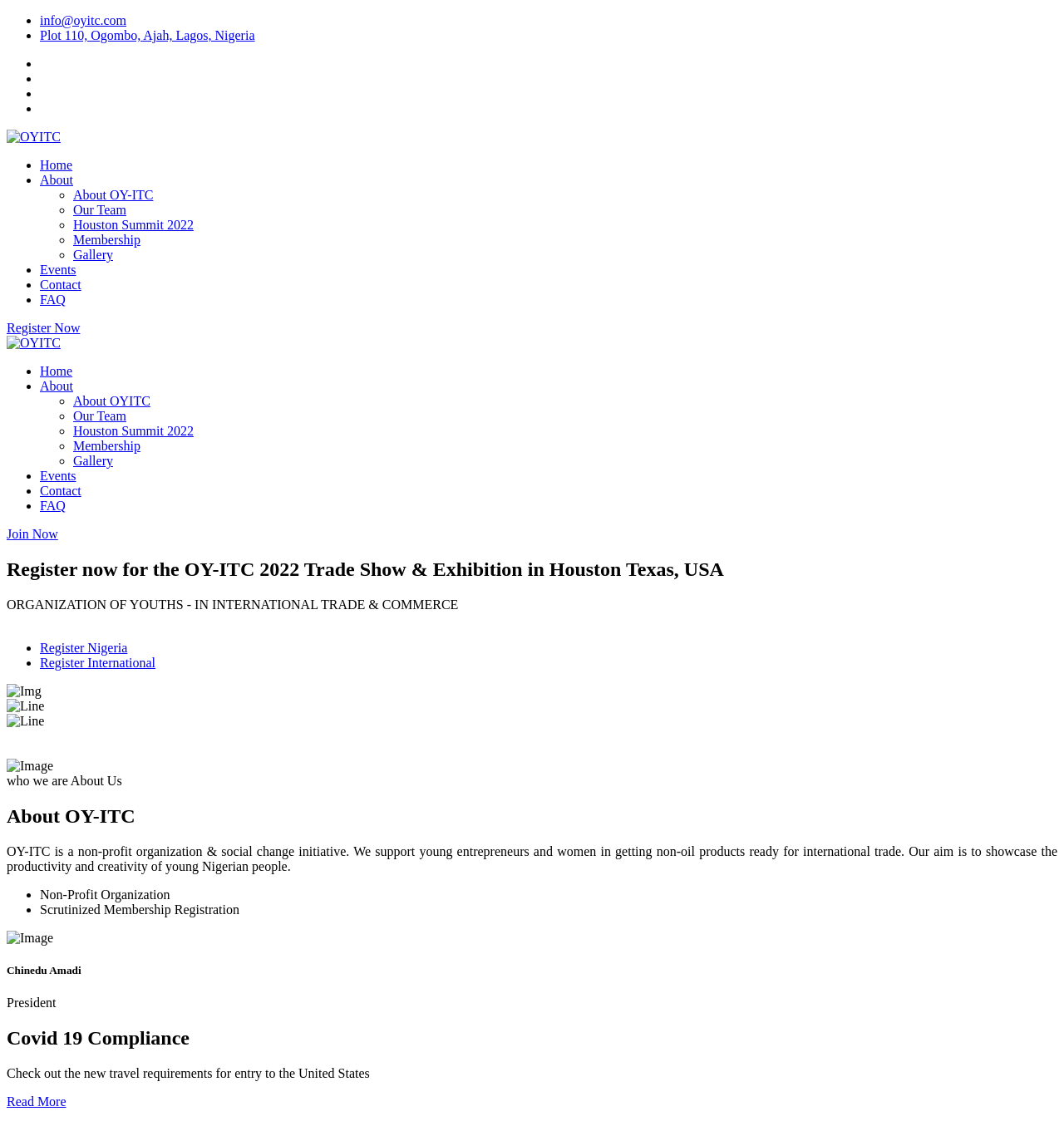Extract the bounding box coordinates of the UI element described by: "Houston Summit 2022". The coordinates should include four float numbers ranging from 0 to 1, e.g., [left, top, right, bottom].

[0.069, 0.193, 0.182, 0.206]